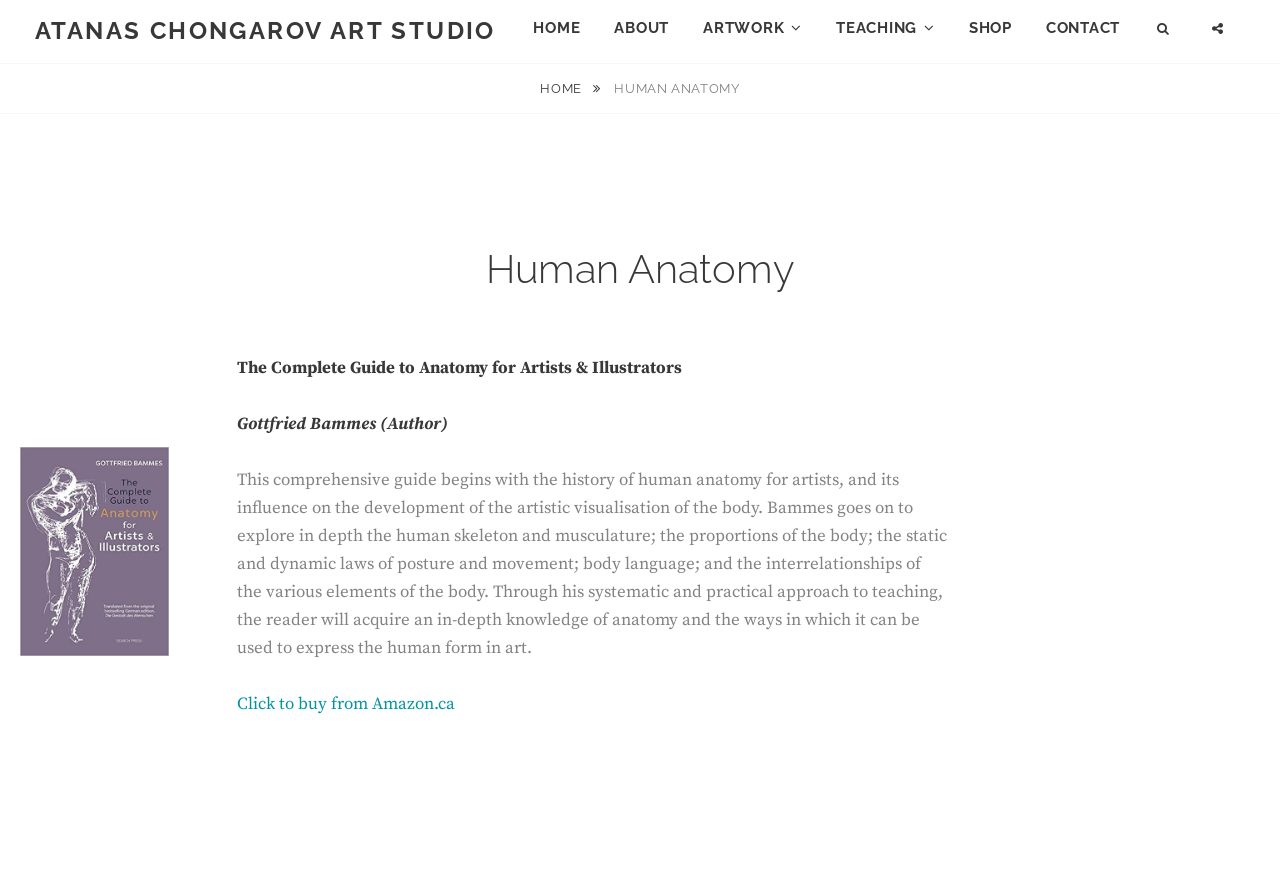Please mark the bounding box coordinates of the area that should be clicked to carry out the instruction: "view artwork".

[0.538, 0.002, 0.638, 0.061]